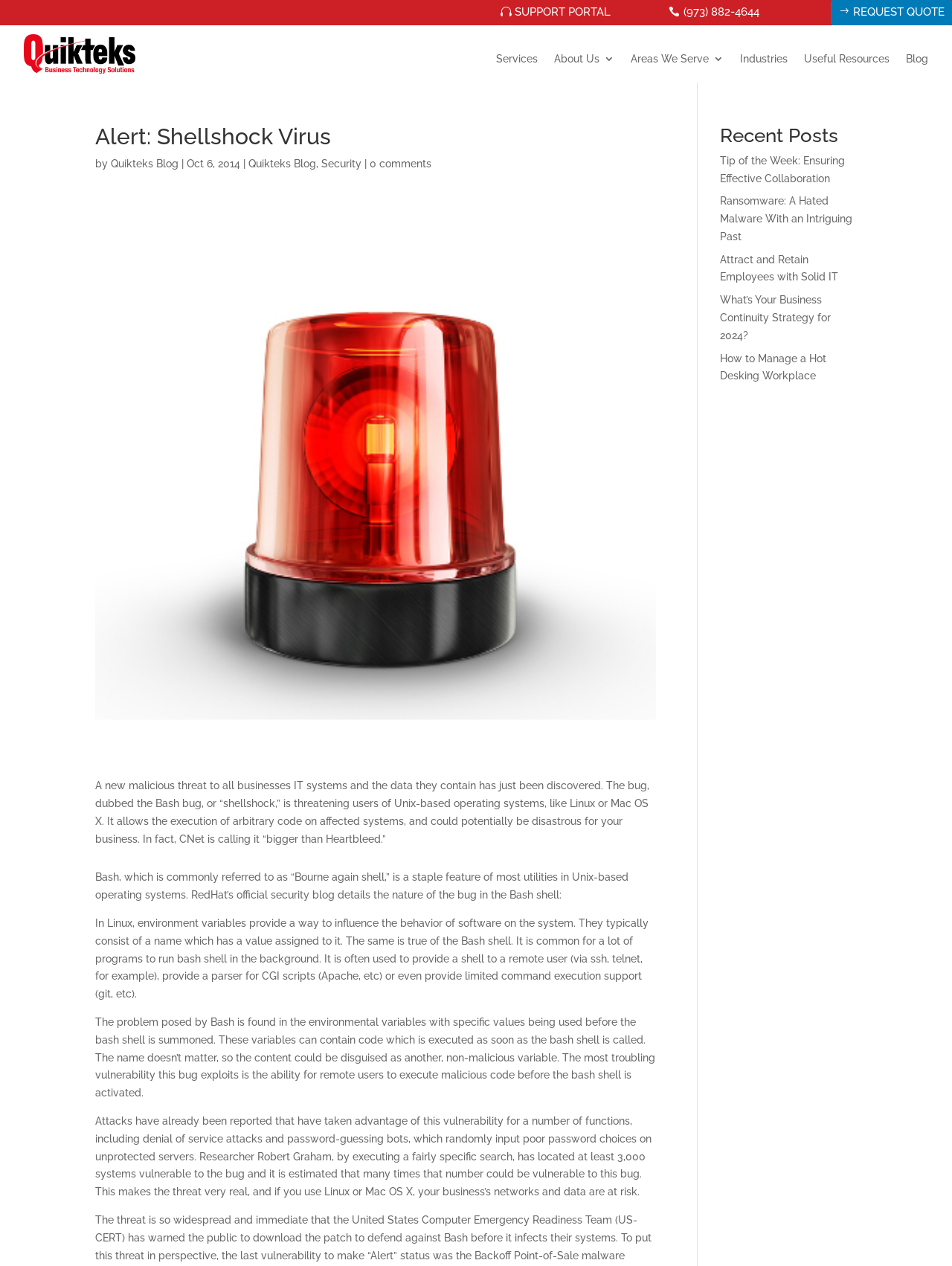How many links are in the main navigation menu?
Please provide a single word or phrase answer based on the image.

6